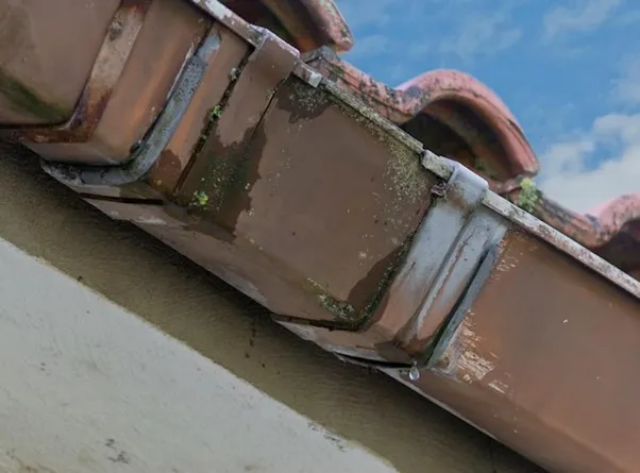Describe the scene depicted in the image with great detail.

The image depicts a close-up view of a gutter that is visibly affected by neglect, showing signs of debris accumulation and potential water damage. The gutter's surface is stained with moss and dirt, indicating a lack of regular maintenance. This situation highlights the importance of maintaining clean gutters to ensure proper water drainage and prevent issues such as roof, foundation, and landscaping damage. The visual serves as a poignant reminder of the risks associated with clogged gutters, including pest infestation and water overflow, emphasizing the need for routine cleaning to protect the overall integrity of a home.